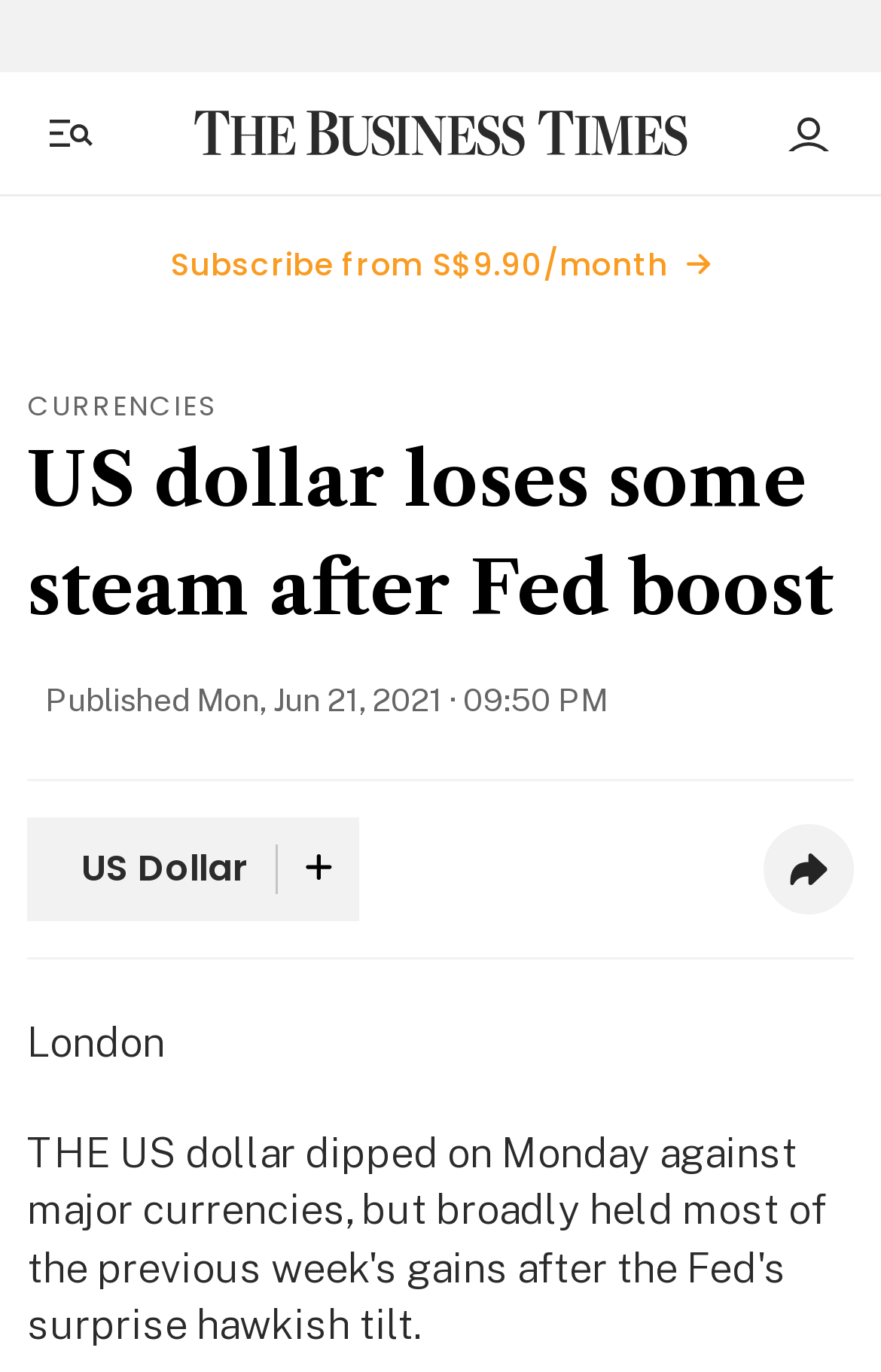Given the element description, predict the bounding box coordinates in the format (top-left x, top-left y, bottom-right x, bottom-right y). Make sure all values are between 0 and 1. Here is the element description: Login

[0.856, 0.058, 0.979, 0.137]